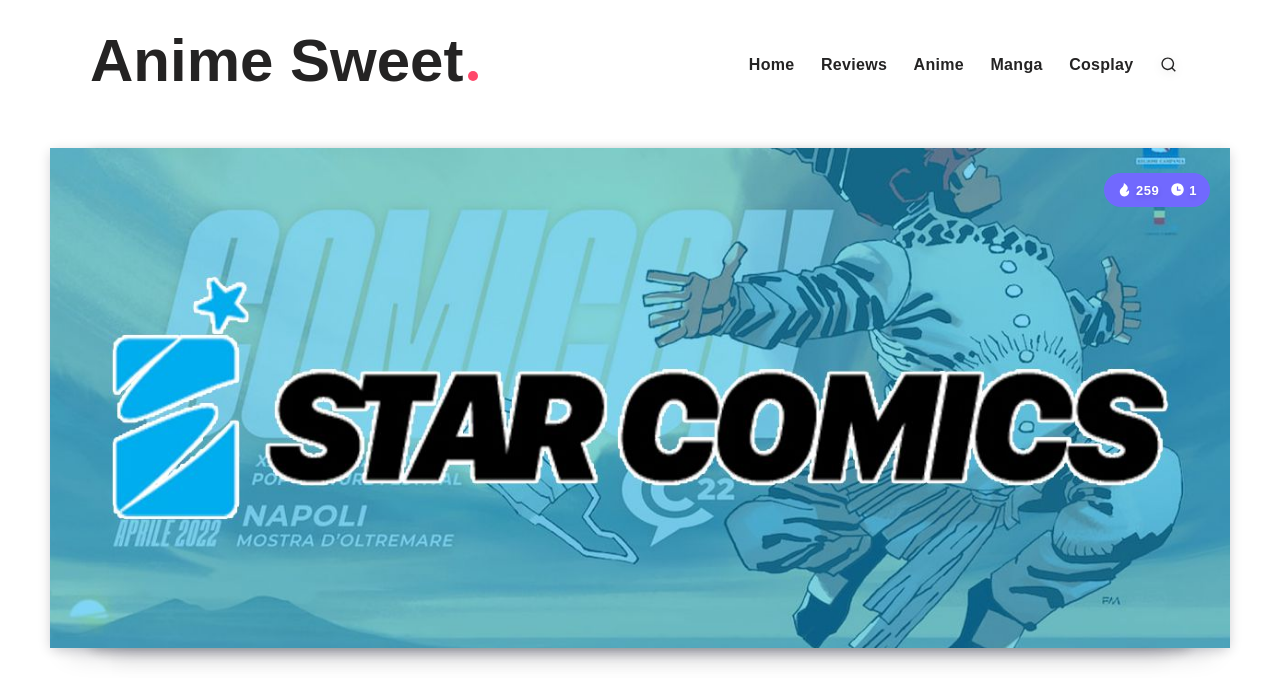Please find the bounding box for the following UI element description. Provide the coordinates in (top-left x, top-left y, bottom-right x, bottom-right y) format, with values between 0 and 1: Anime Sweet

[0.07, 0.036, 0.378, 0.141]